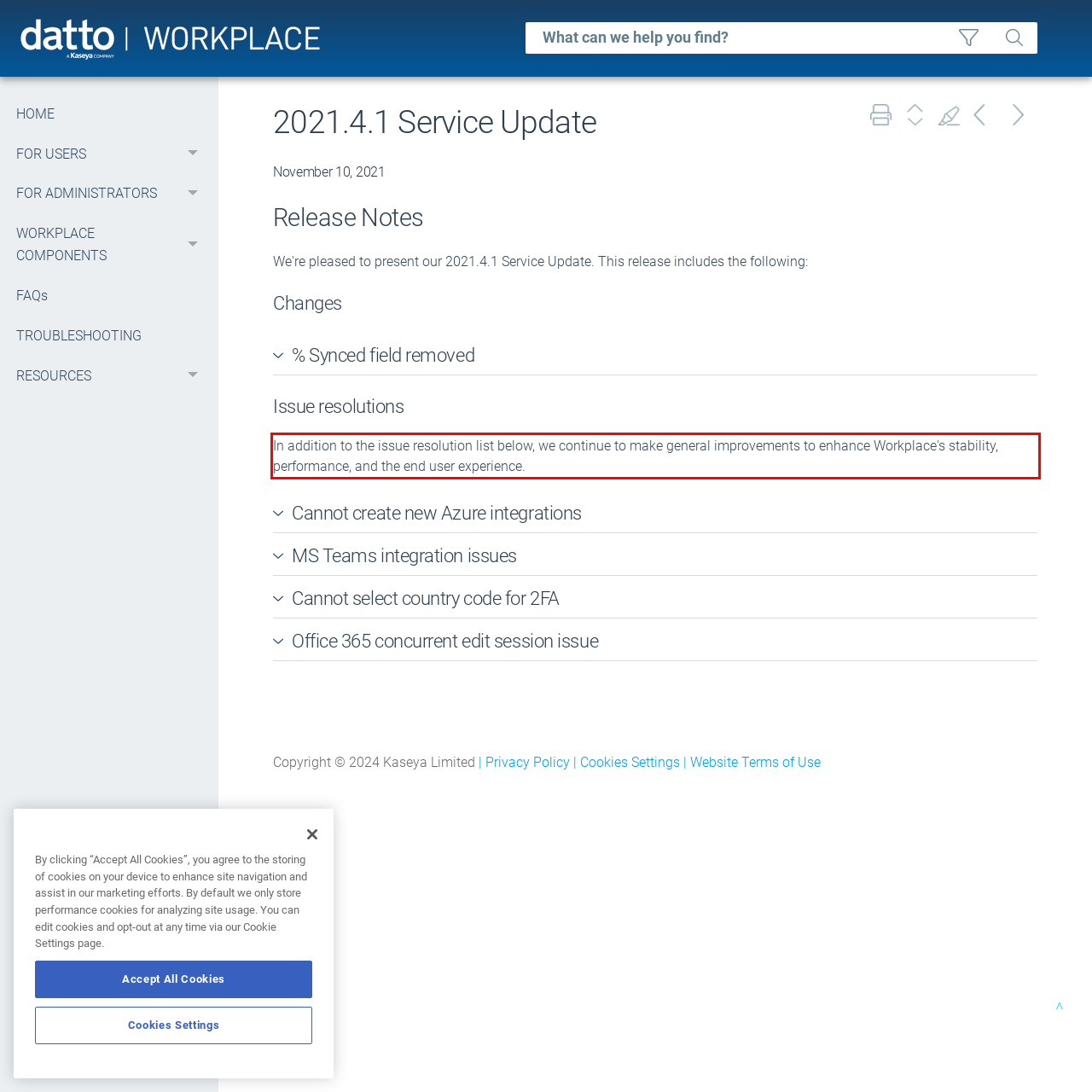Locate the red bounding box in the provided webpage screenshot and use OCR to determine the text content inside it.

In addition to the issue resolution list below, we continue to make general improvements to enhance Workplace's stability, performance, and the end user experience.